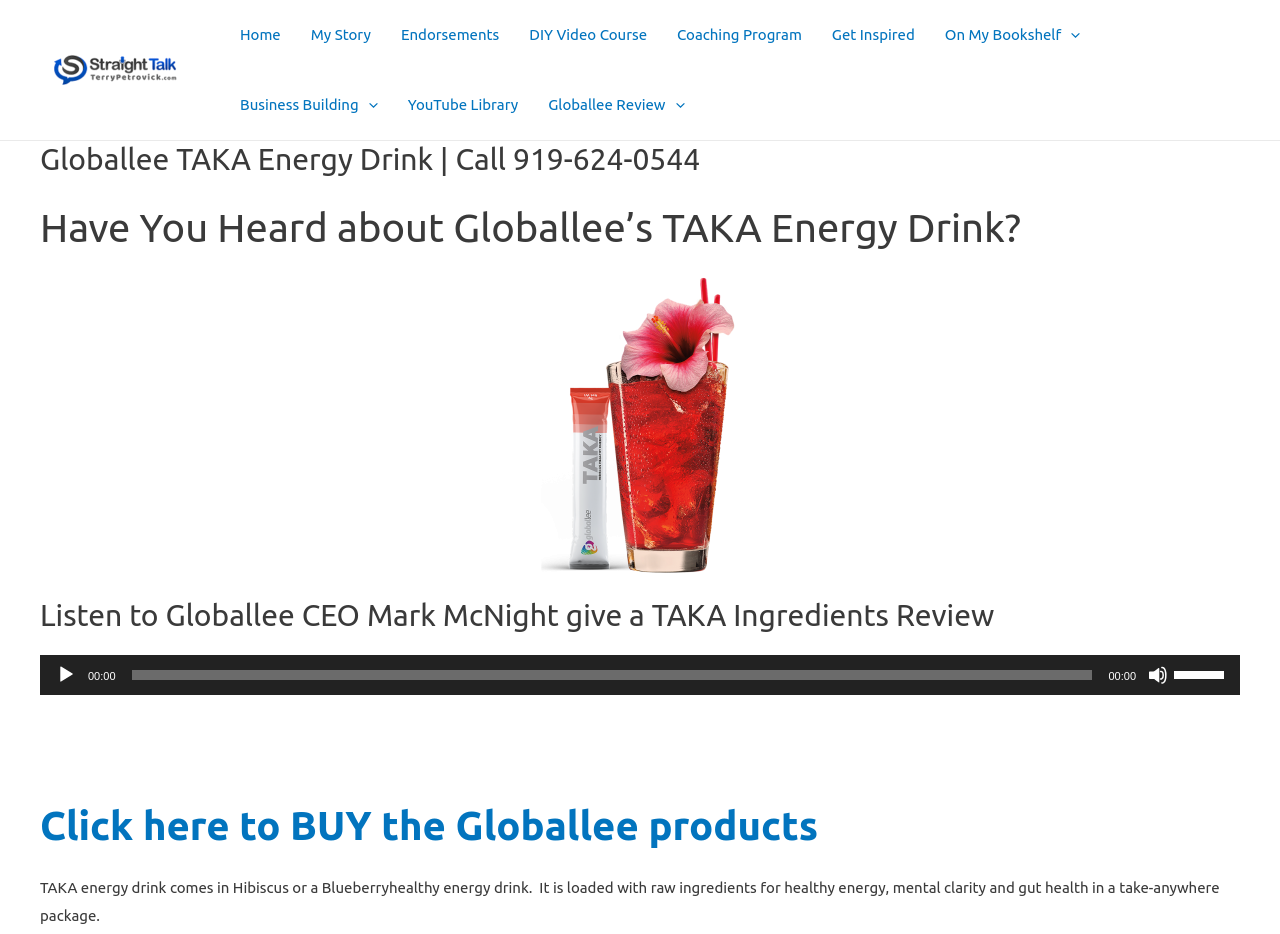What is the call-to-action button text?
Can you offer a detailed and complete answer to this question?

I found the answer by looking at the link element that says 'Click here to BUY the Globallee products'. This suggests that the call-to-action button text is 'Click here to BUY the Globallee products'.